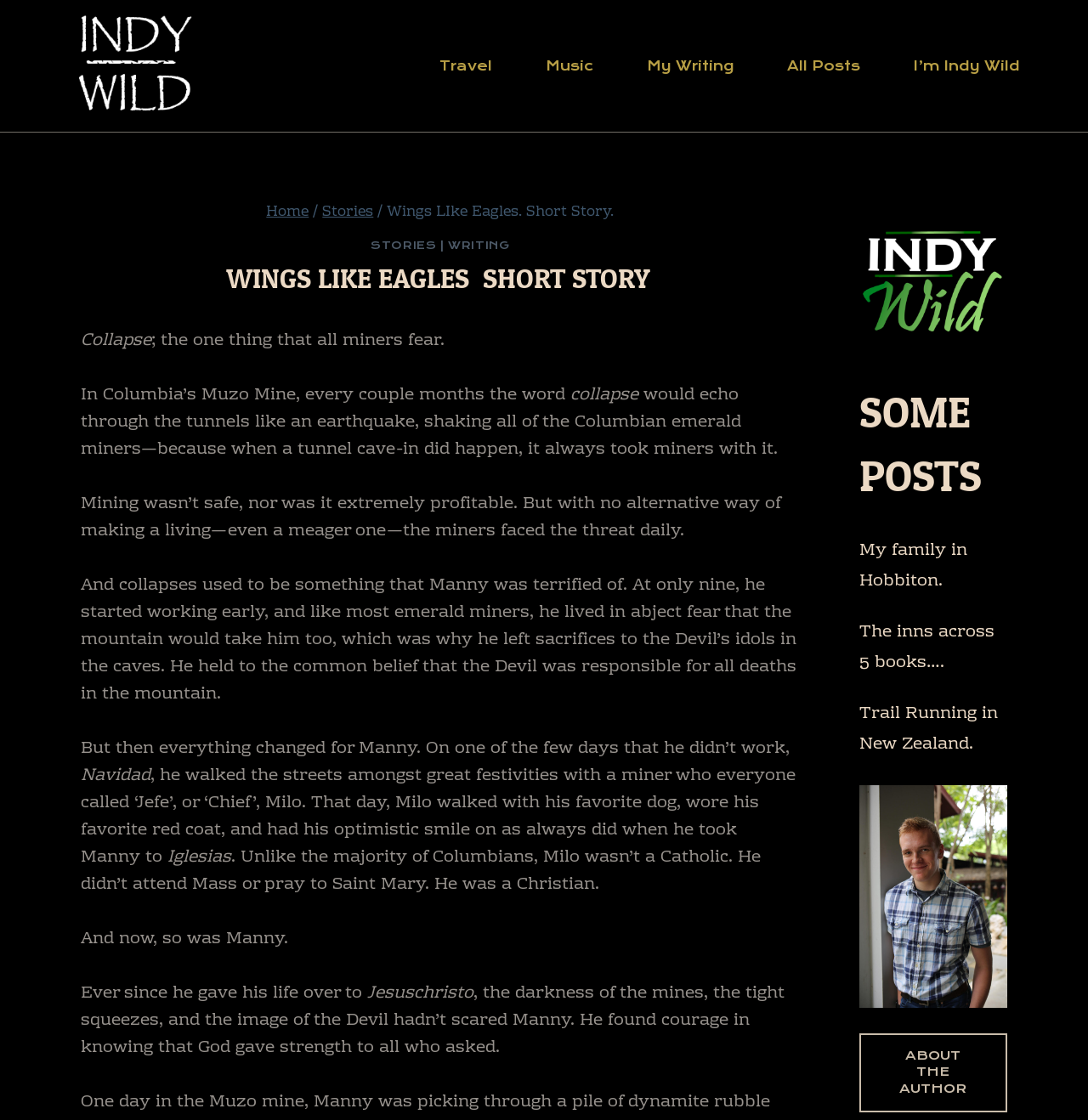Please specify the bounding box coordinates in the format (top-left x, top-left y, bottom-right x, bottom-right y), with values ranging from 0 to 1. Identify the bounding box for the UI component described as follows: ABout the Author

[0.79, 0.922, 0.926, 0.993]